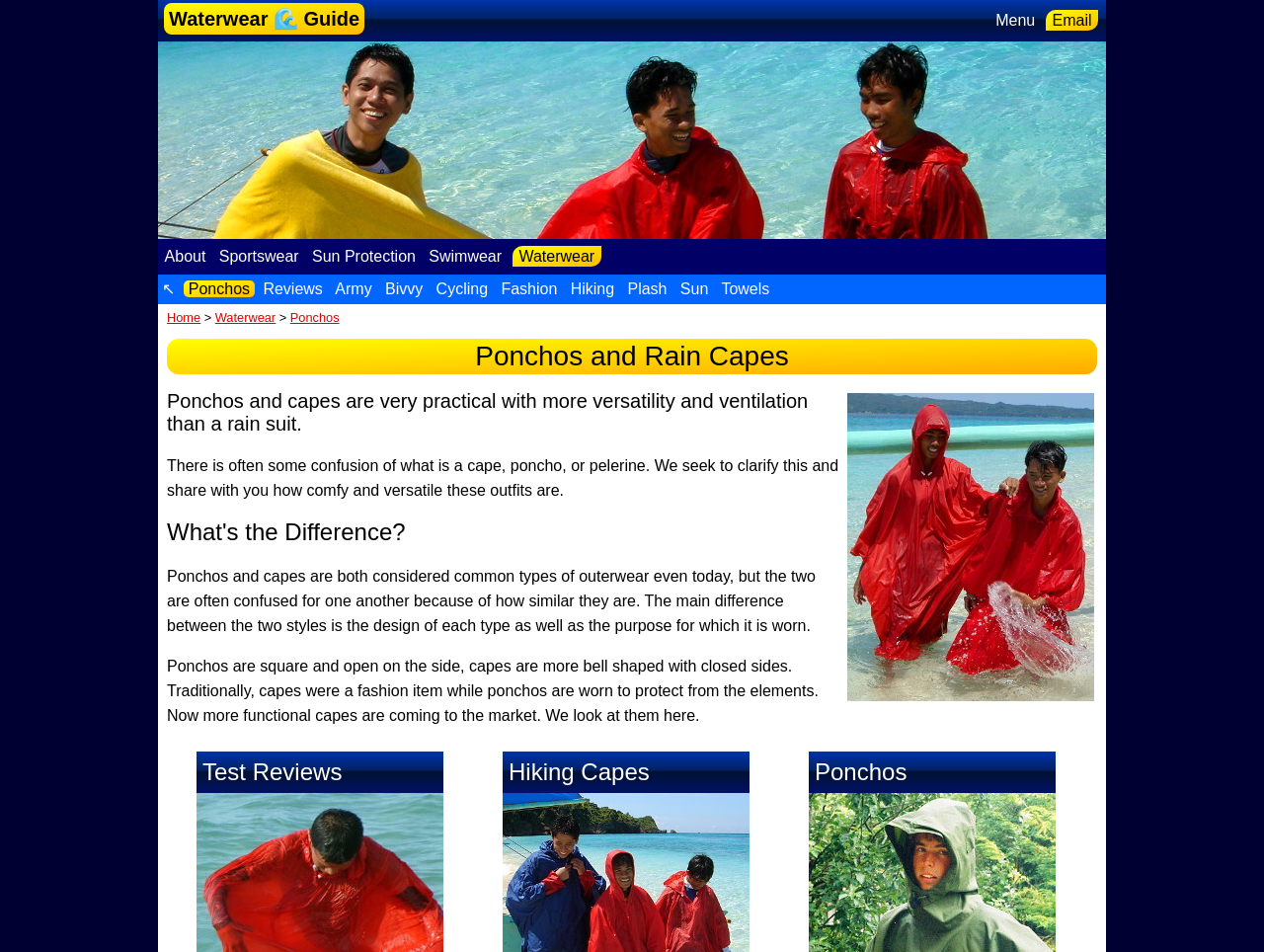Locate the bounding box coordinates of the UI element described by: "Sun Protection". Provide the coordinates as four float numbers between 0 and 1, formatted as [left, top, right, bottom].

[0.243, 0.26, 0.332, 0.278]